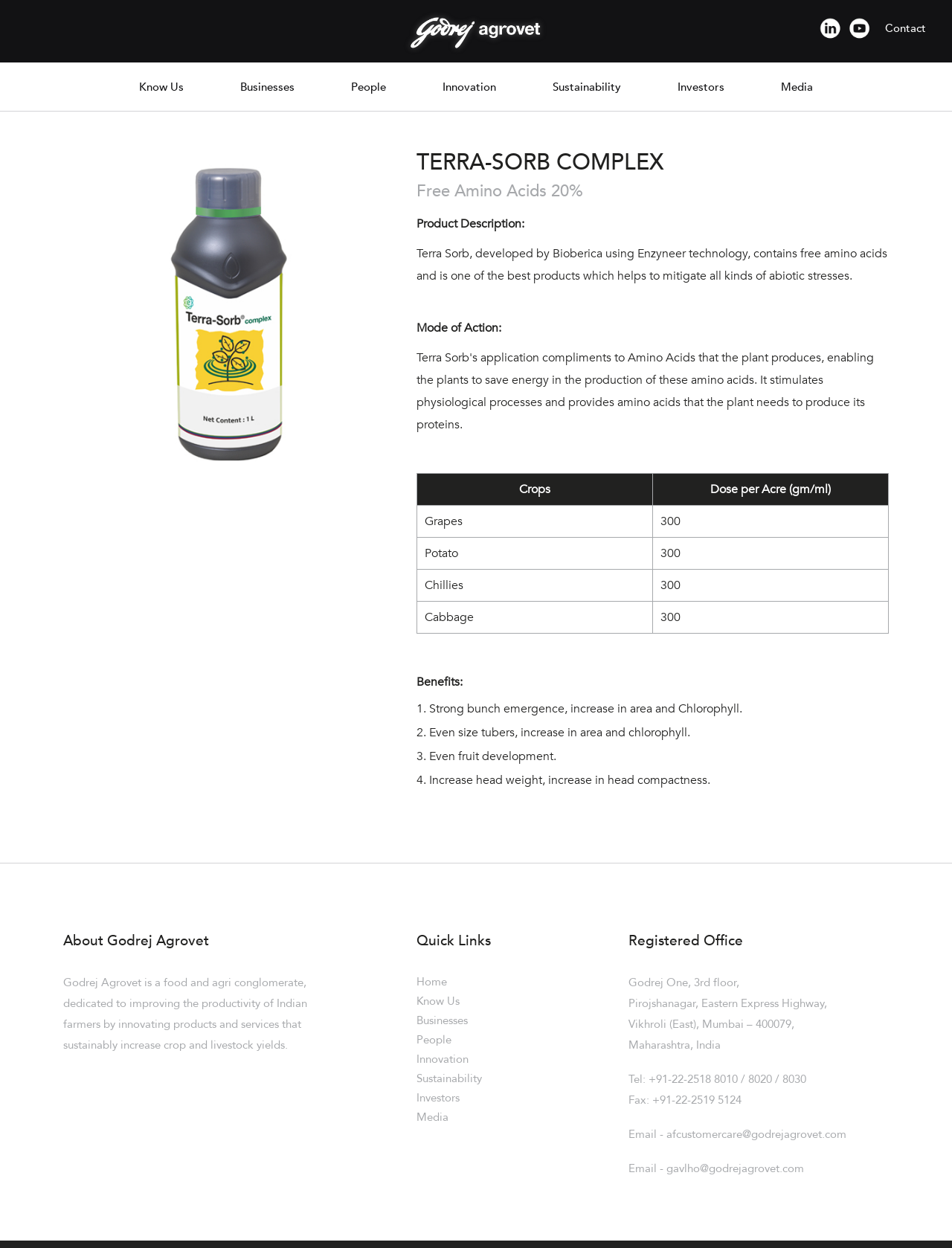Determine the bounding box coordinates of the section to be clicked to follow the instruction: "Click the GCPL Logo". The coordinates should be given as four float numbers between 0 and 1, formatted as [left, top, right, bottom].

[0.418, 0.004, 0.582, 0.05]